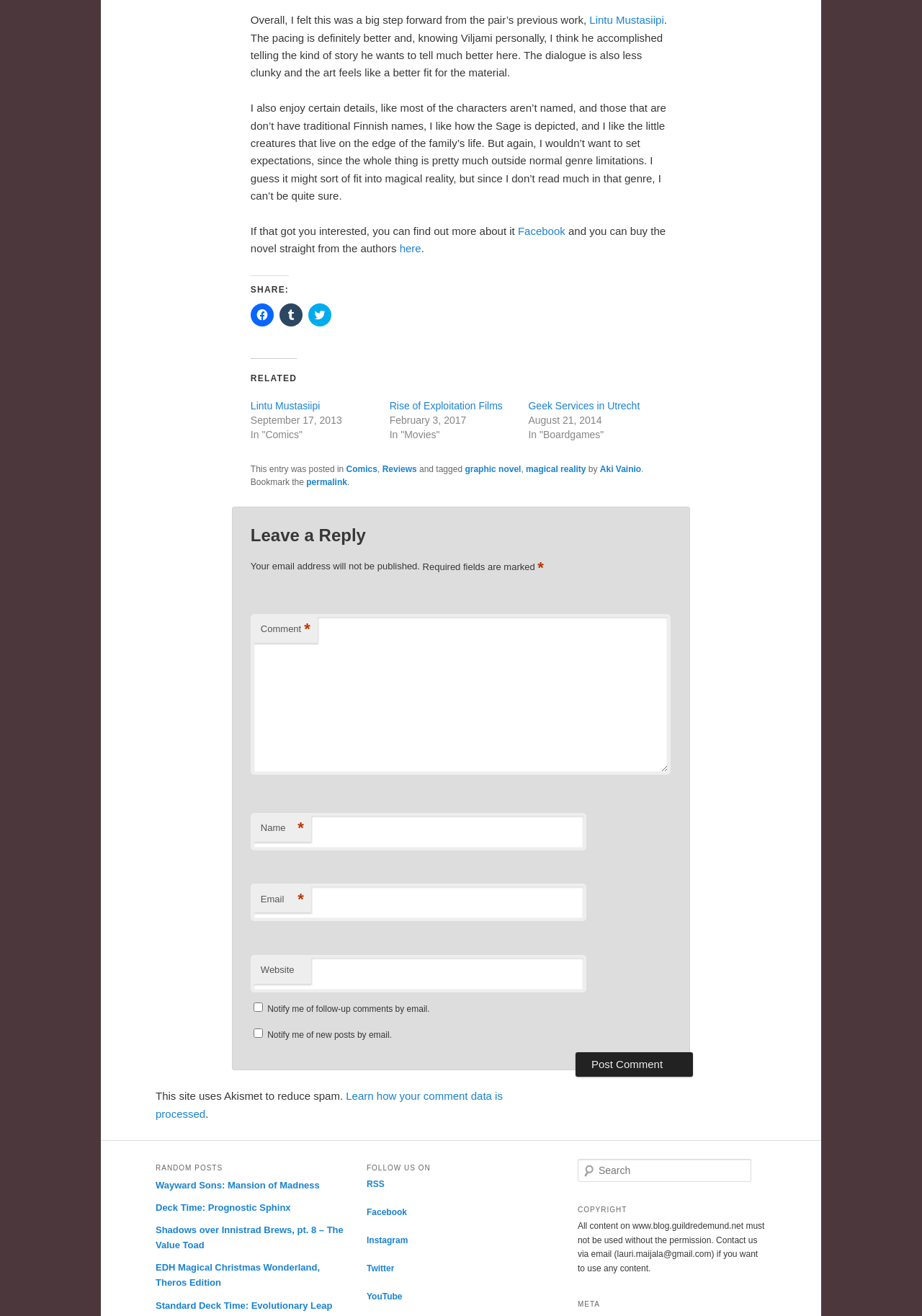Respond concisely with one word or phrase to the following query:
What is the purpose of the 'SHARE:' section?

To share on social media